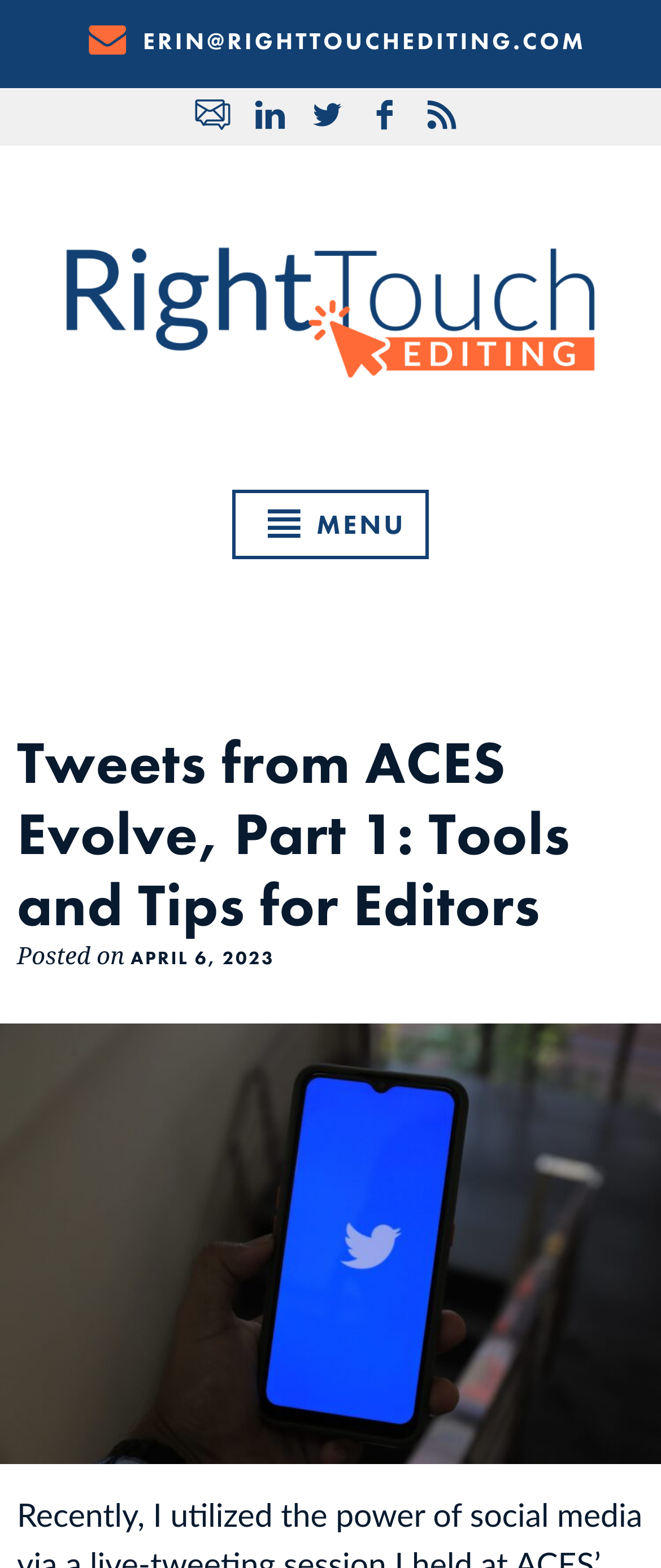Provide your answer in a single word or phrase: 
How many images are on the webpage?

2